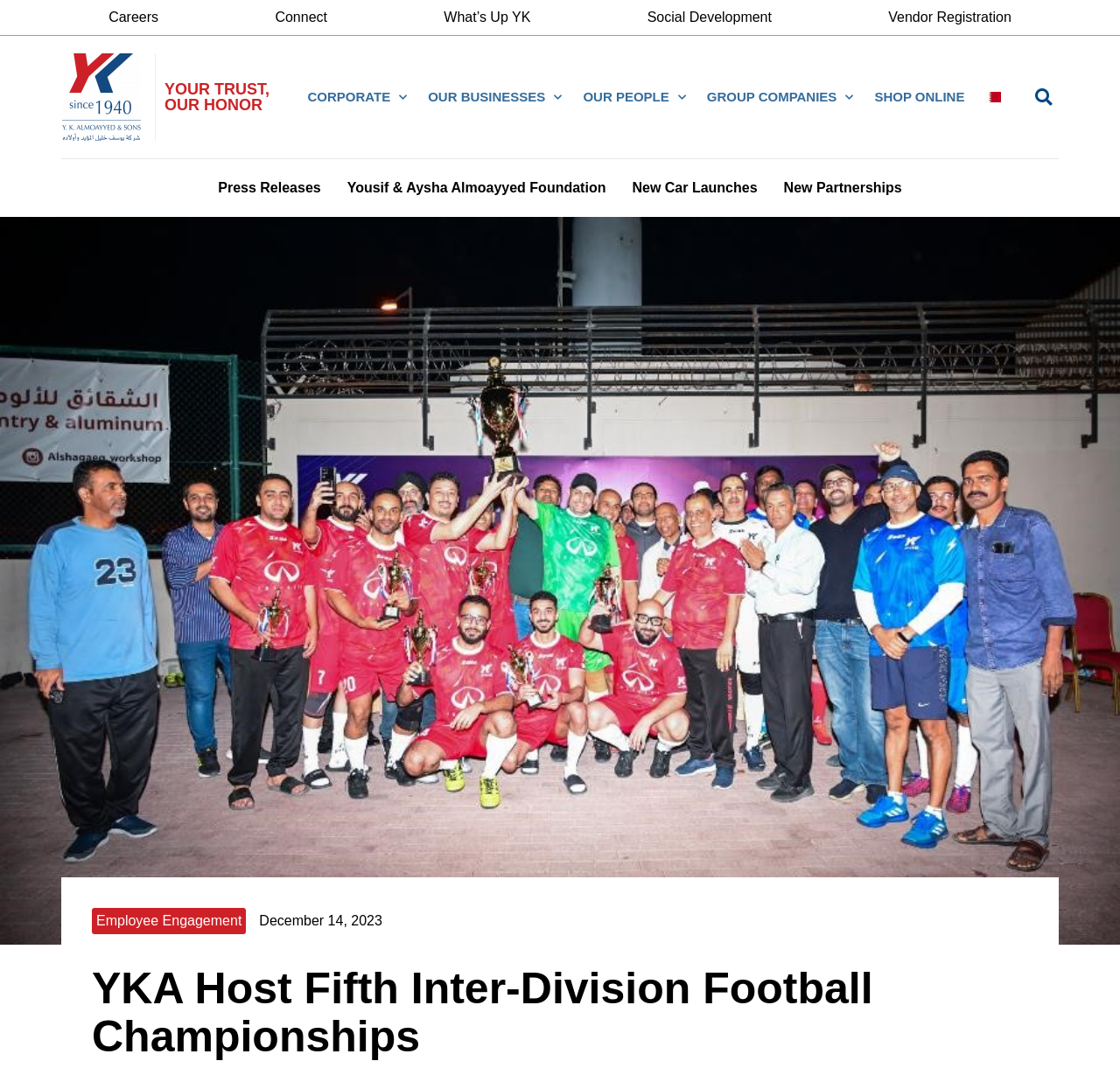What type of event is mentioned in the webpage?
Provide an in-depth and detailed explanation in response to the question.

I found the type of event mentioned in the webpage by looking at the heading element with the text 'YKA Host Fifth Inter-Division Football Championships', which indicates that the webpage is about a football tournament hosted by YKA.